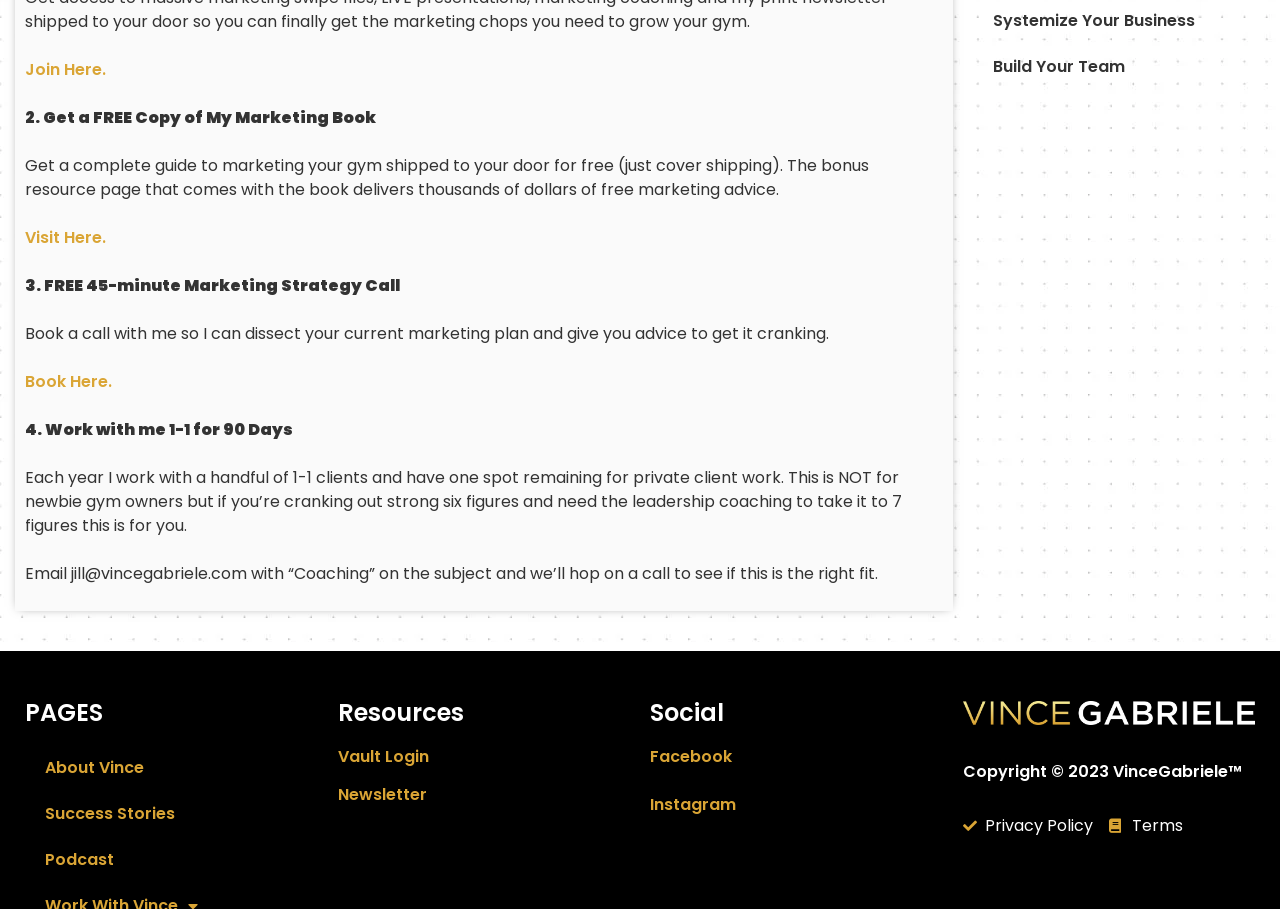Please find the bounding box coordinates of the section that needs to be clicked to achieve this instruction: "Work with me 1-1 for 90 days".

[0.02, 0.46, 0.088, 0.485]